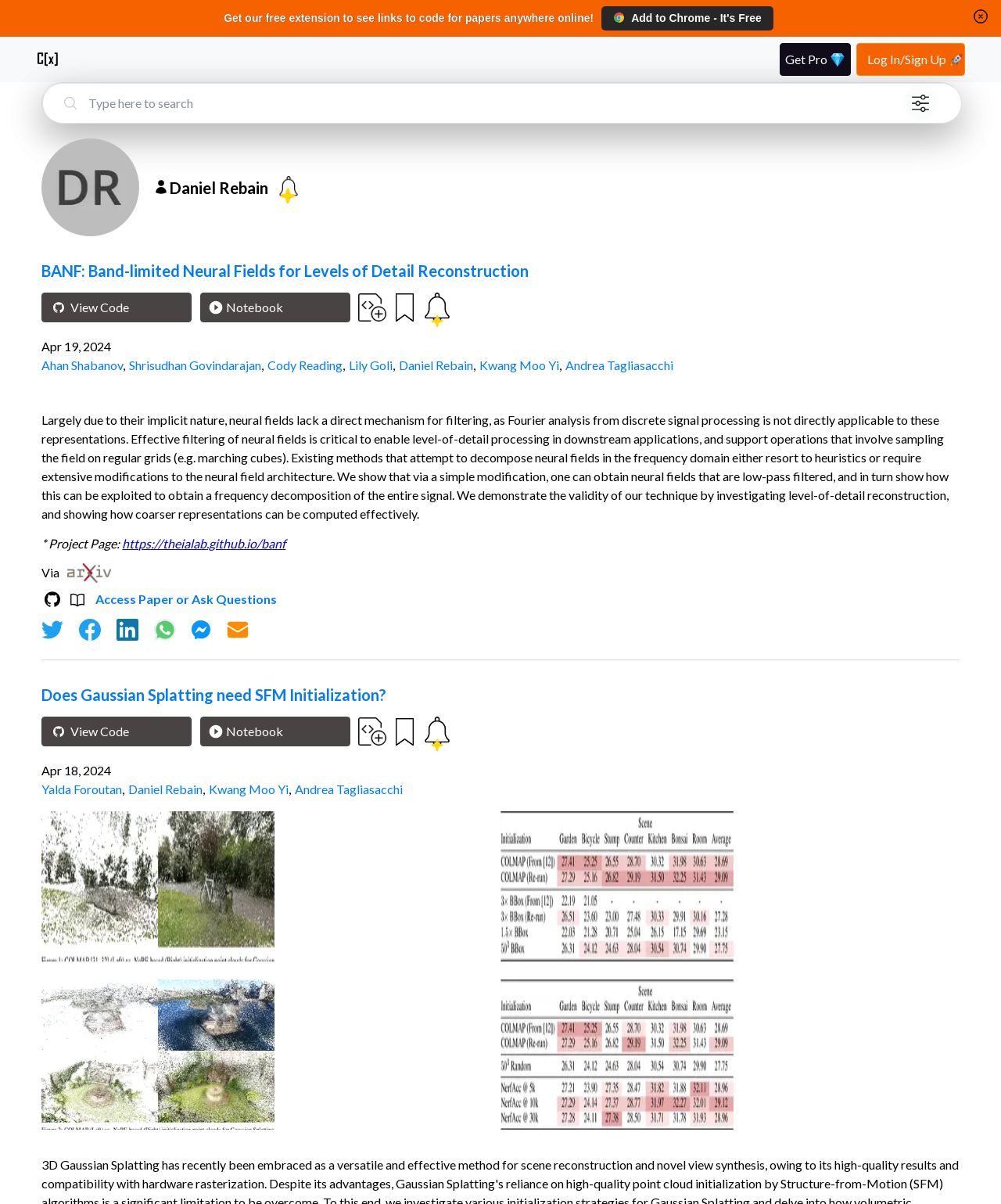Identify the bounding box coordinates for the region of the element that should be clicked to carry out the instruction: "Explore Montessori toys under Popular Toys". The bounding box coordinates should be four float numbers between 0 and 1, i.e., [left, top, right, bottom].

None